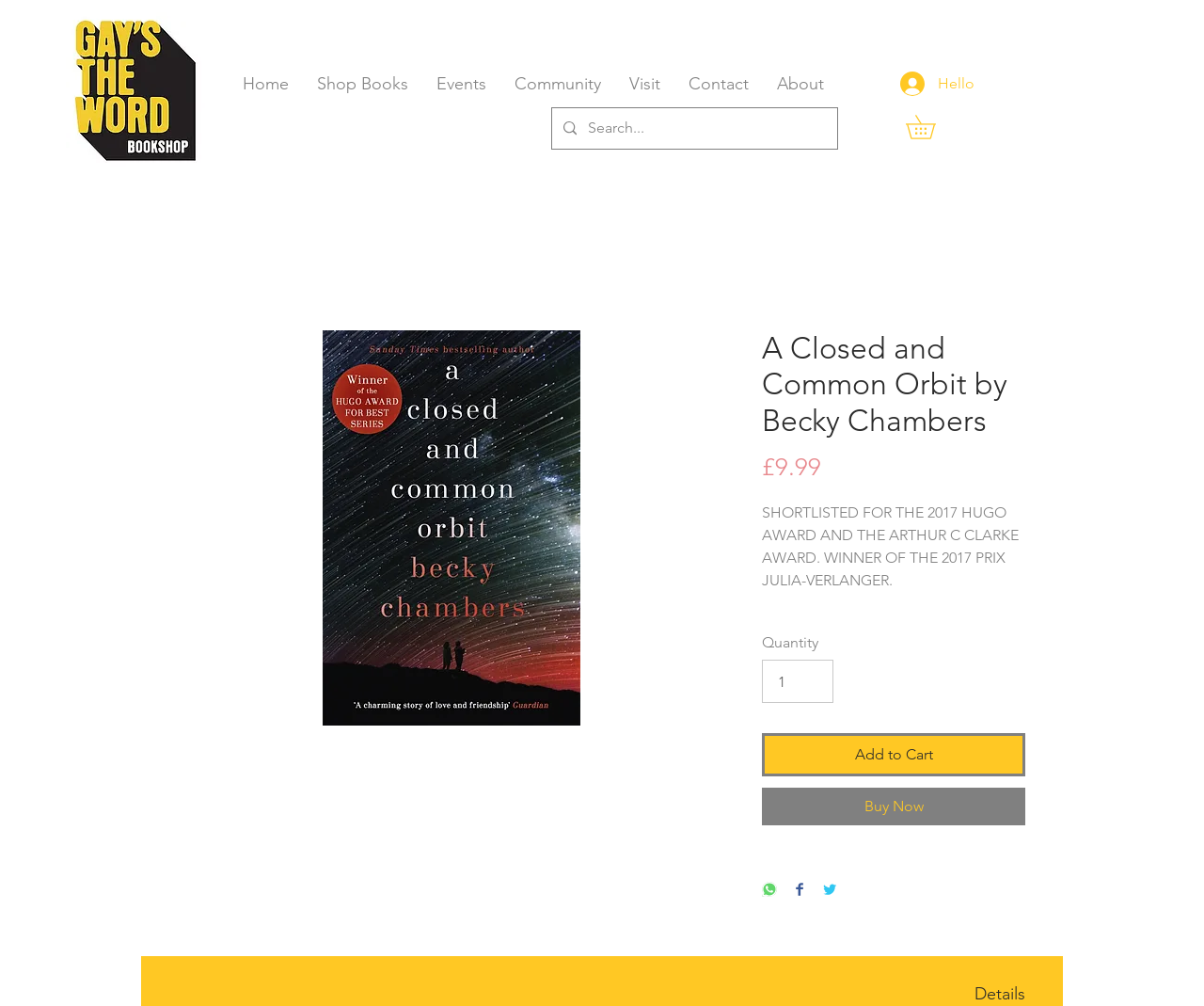Determine the bounding box for the UI element as described: "input value="1" aria-label="Quantity" value="1"". The coordinates should be represented as four float numbers between 0 and 1, formatted as [left, top, right, bottom].

[0.633, 0.656, 0.692, 0.699]